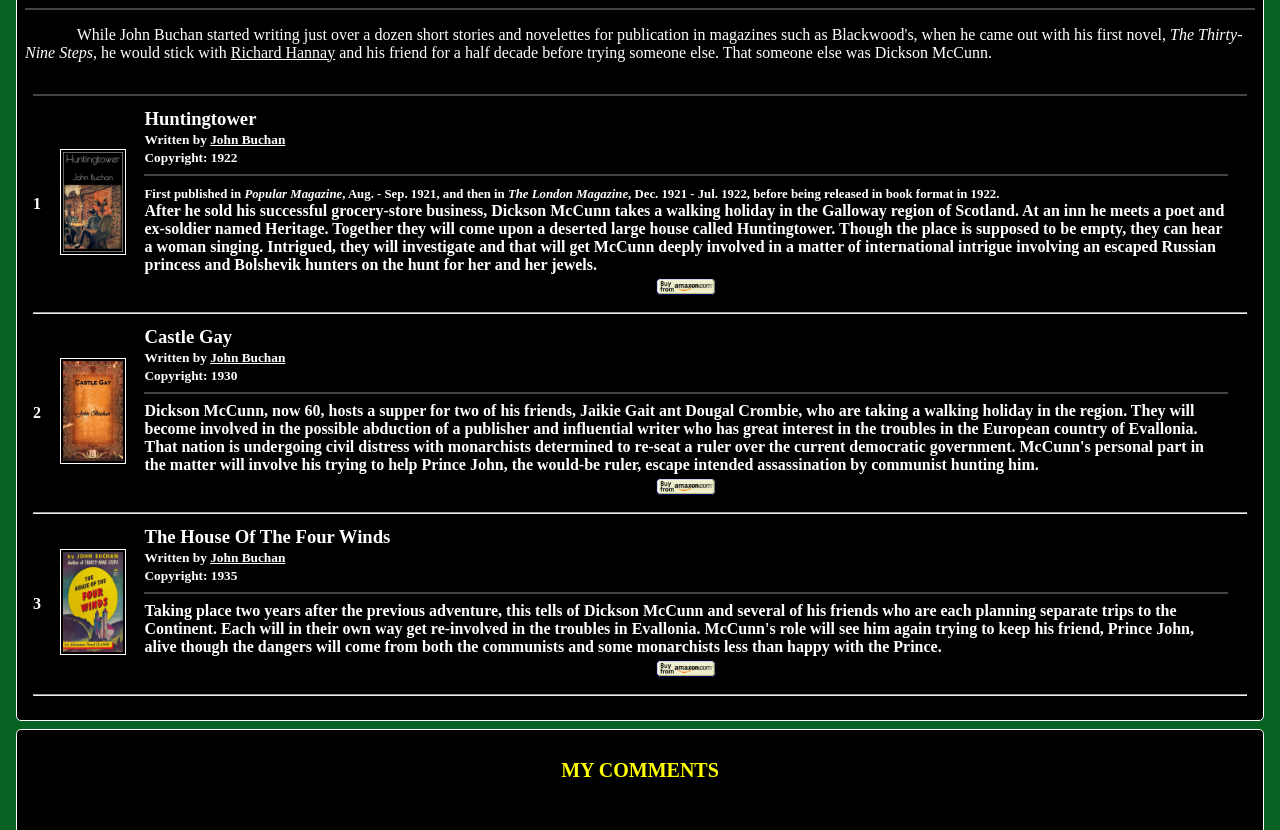Look at the image and write a detailed answer to the question: 
How many books are listed on this webpage?

There are three books listed on this webpage, which can be found in the table with three rows, each row representing a book.